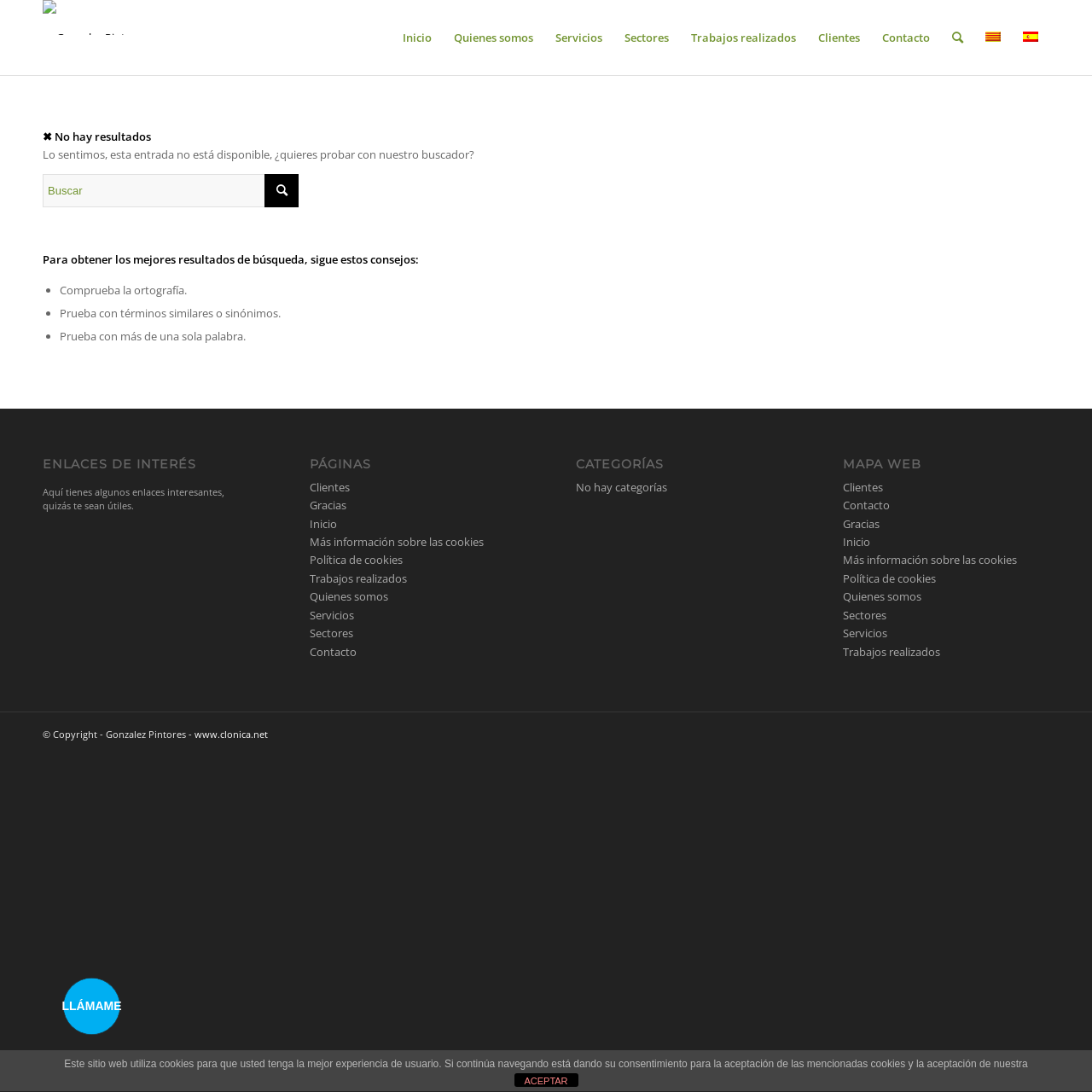Can you show the bounding box coordinates of the region to click on to complete the task described in the instruction: "Search for something"?

[0.039, 0.159, 0.273, 0.19]